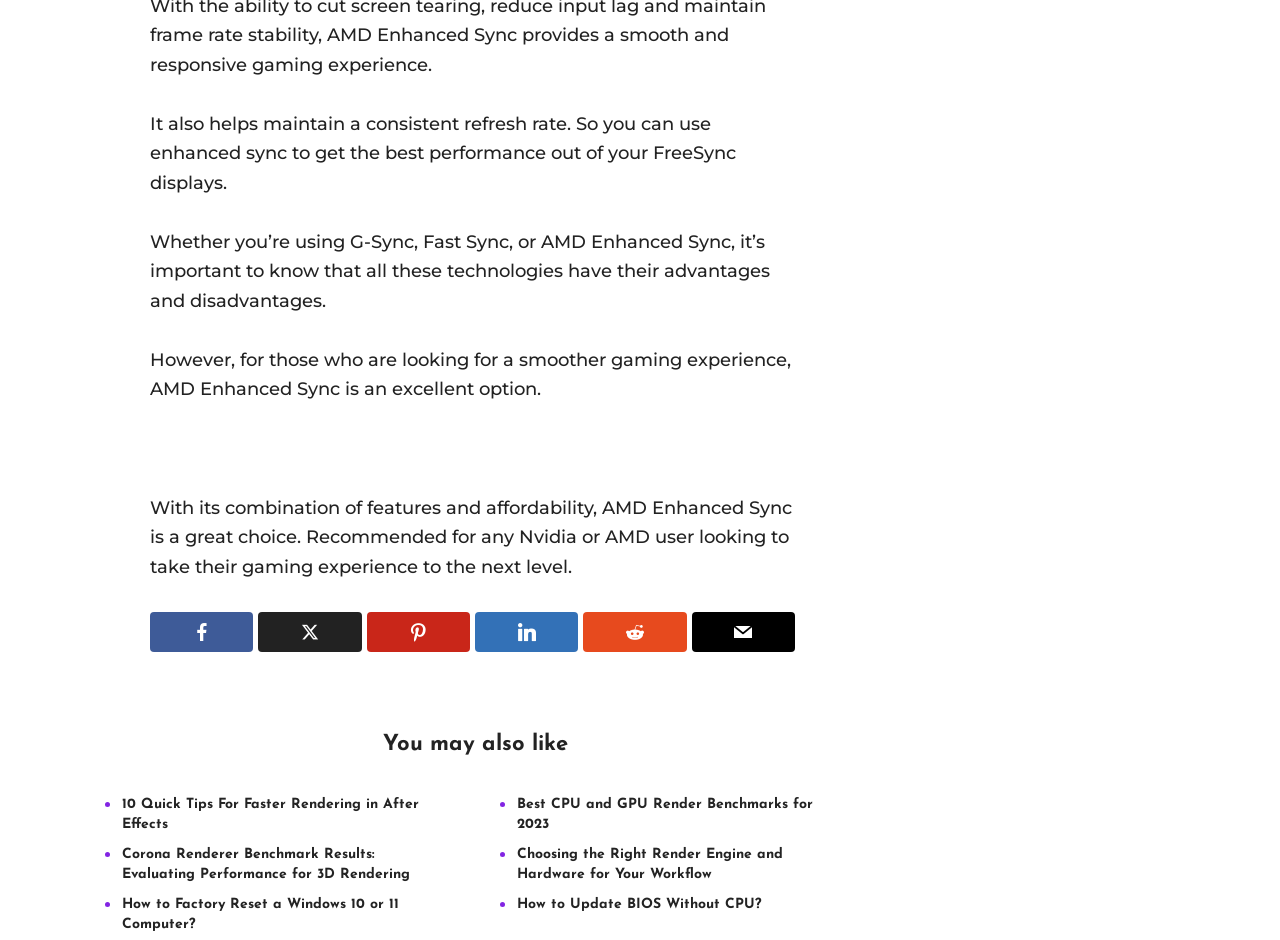Use a single word or phrase to respond to the question:
What is the purpose of AMD Enhanced Sync?

Smoother gaming experience